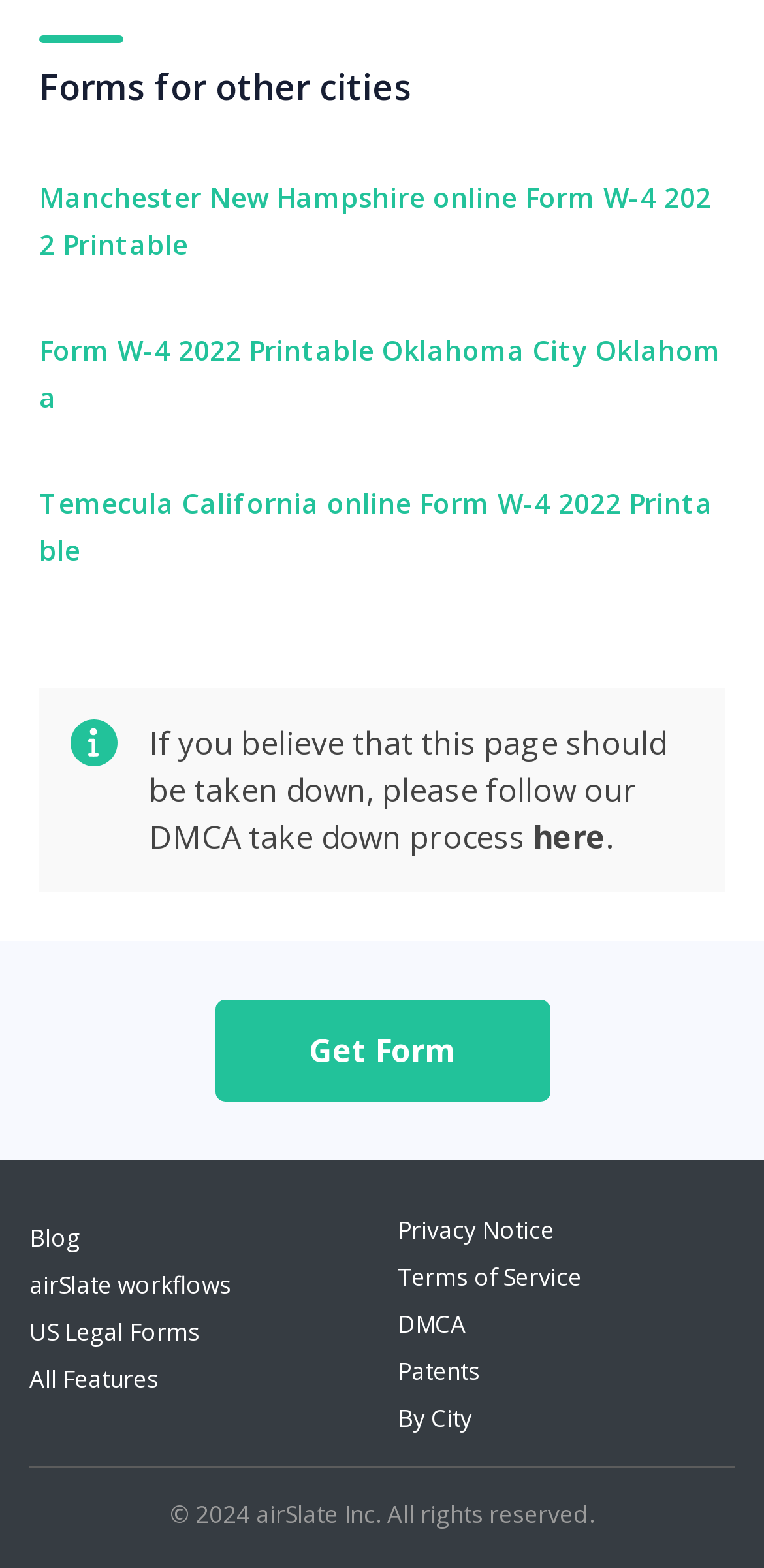Please determine the bounding box coordinates for the element that should be clicked to follow these instructions: "Visit the airSlate workflows page".

[0.038, 0.809, 0.303, 0.831]